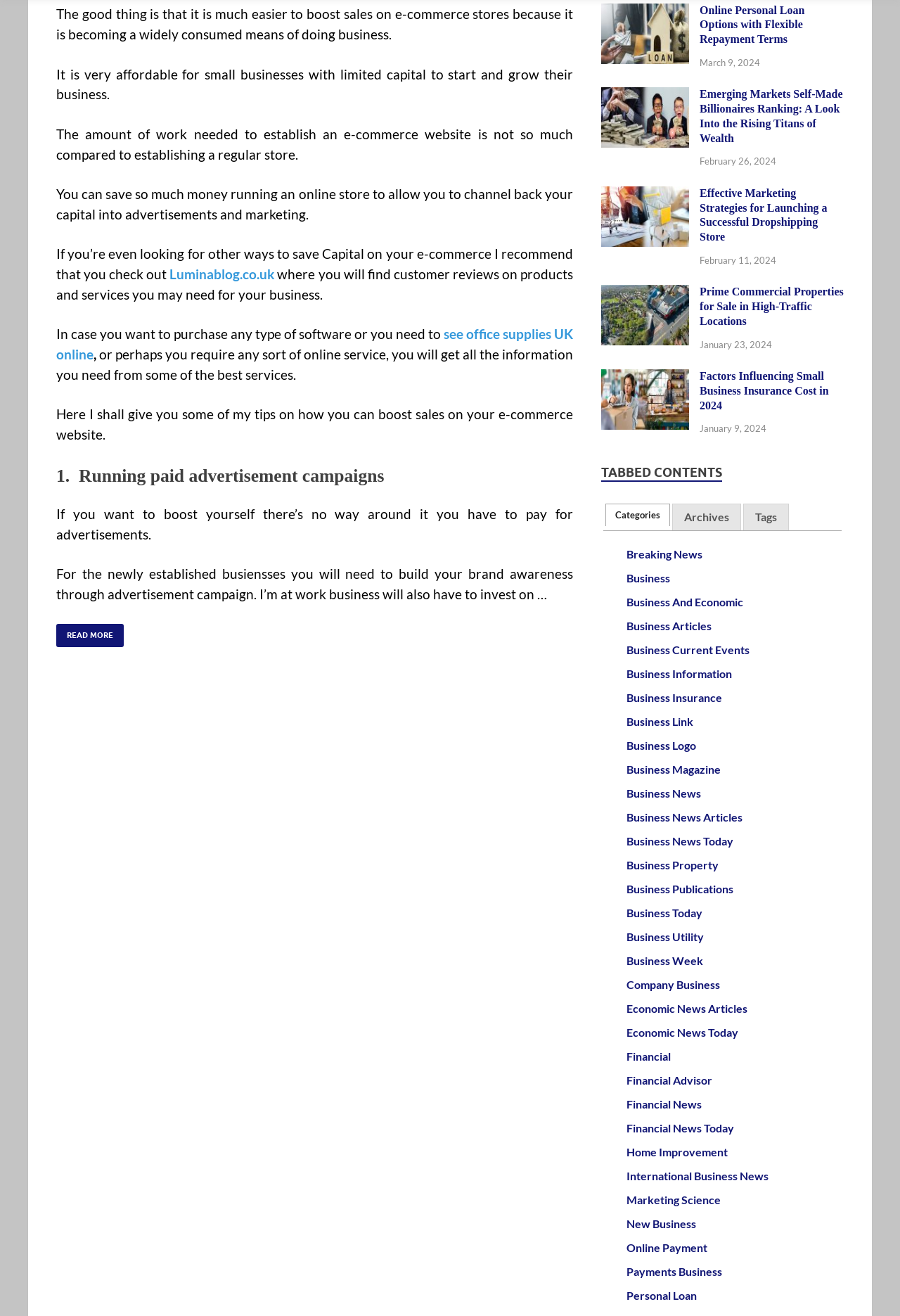What is the advantage of running an online store?
Refer to the image and give a detailed answer to the query.

According to the webpage, one of the advantages of running an online store is that it allows you to save money, which can then be channeled back into advertisements and marketing, as stated in the sentence 'You can save so much money running an online store to allow you to channel back your capital into advertisements and marketing.'